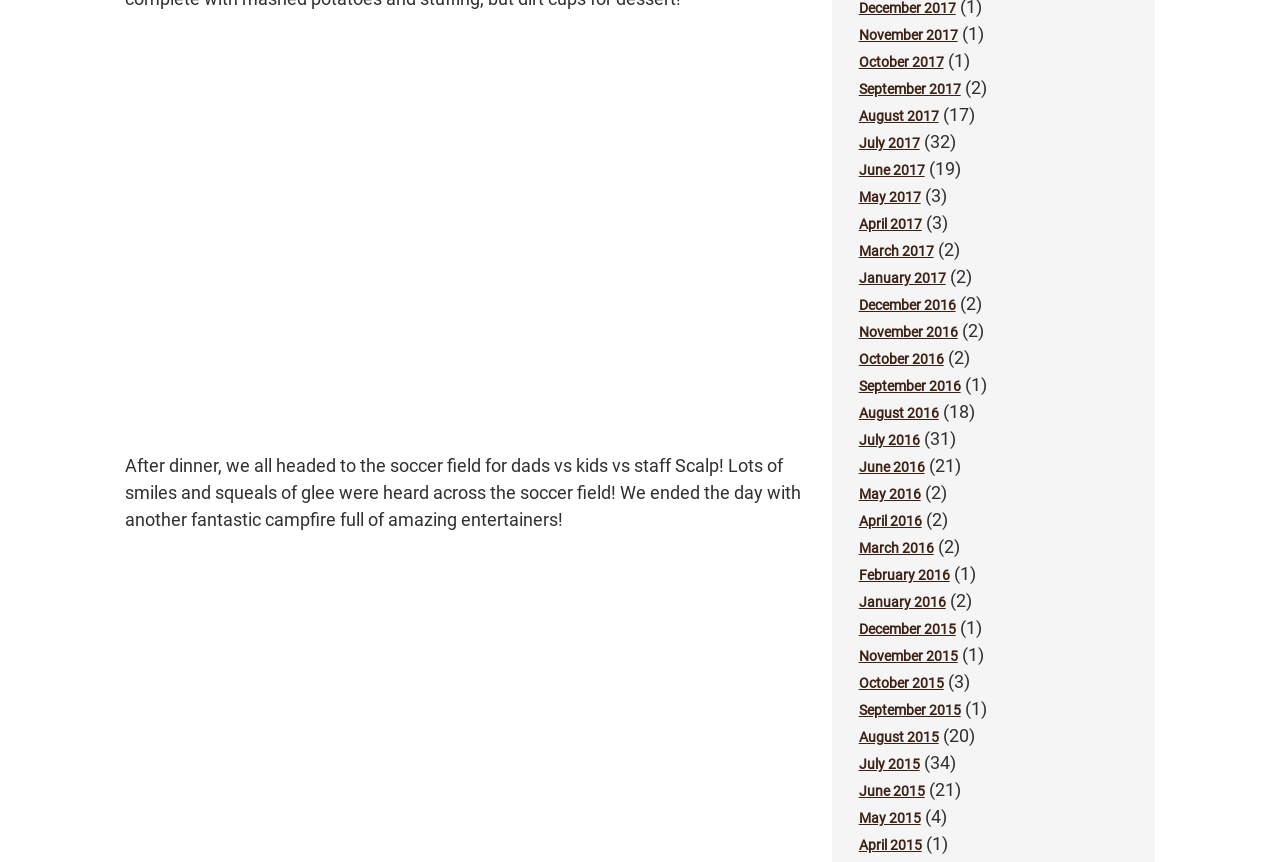Locate the bounding box coordinates of the element you need to click to accomplish the task described by this instruction: "View November 2017 archives".

[0.671, 0.031, 0.748, 0.05]